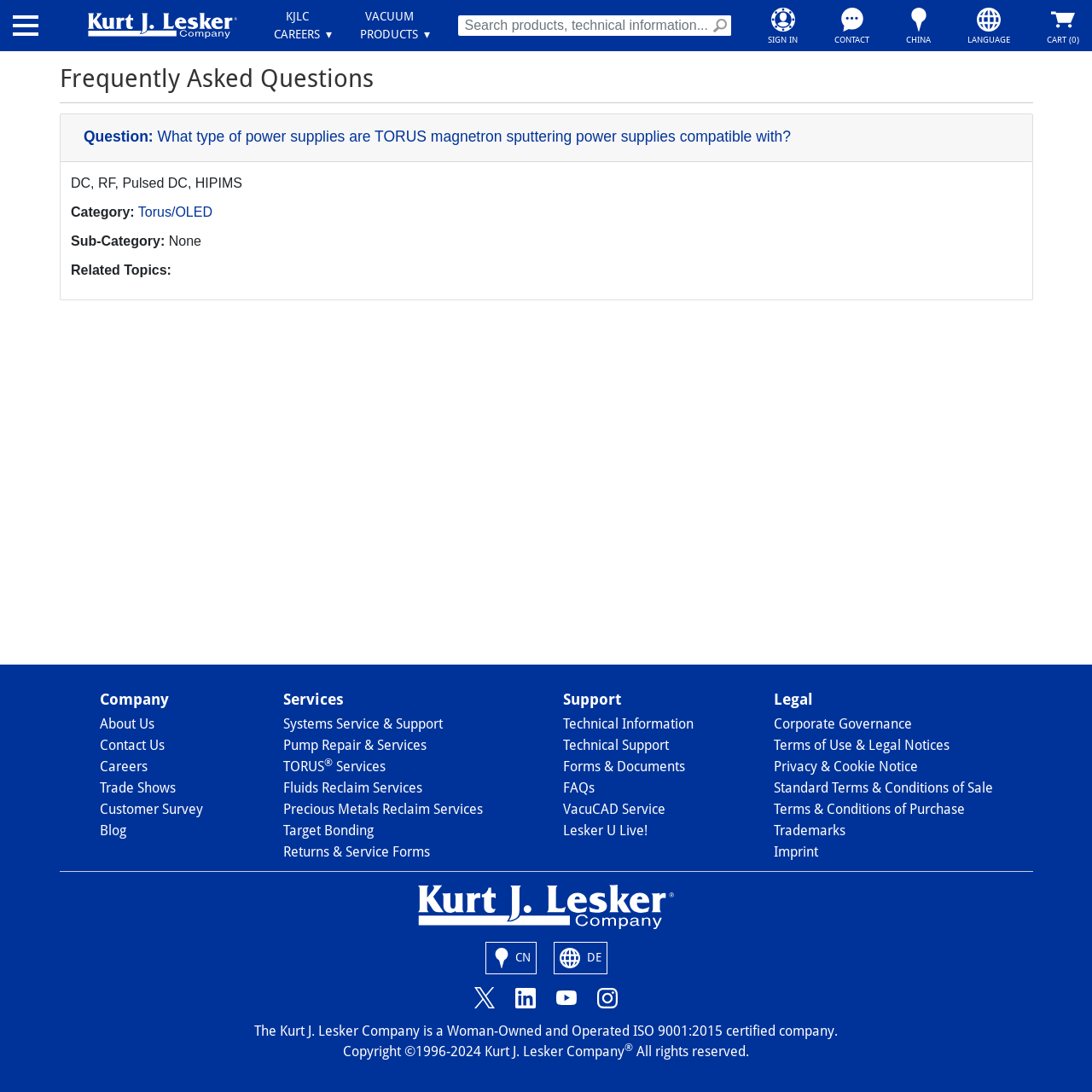Specify the bounding box coordinates of the region I need to click to perform the following instruction: "Search products". The coordinates must be four float numbers in the range of 0 to 1, i.e., [left, top, right, bottom].

[0.42, 0.014, 0.67, 0.033]